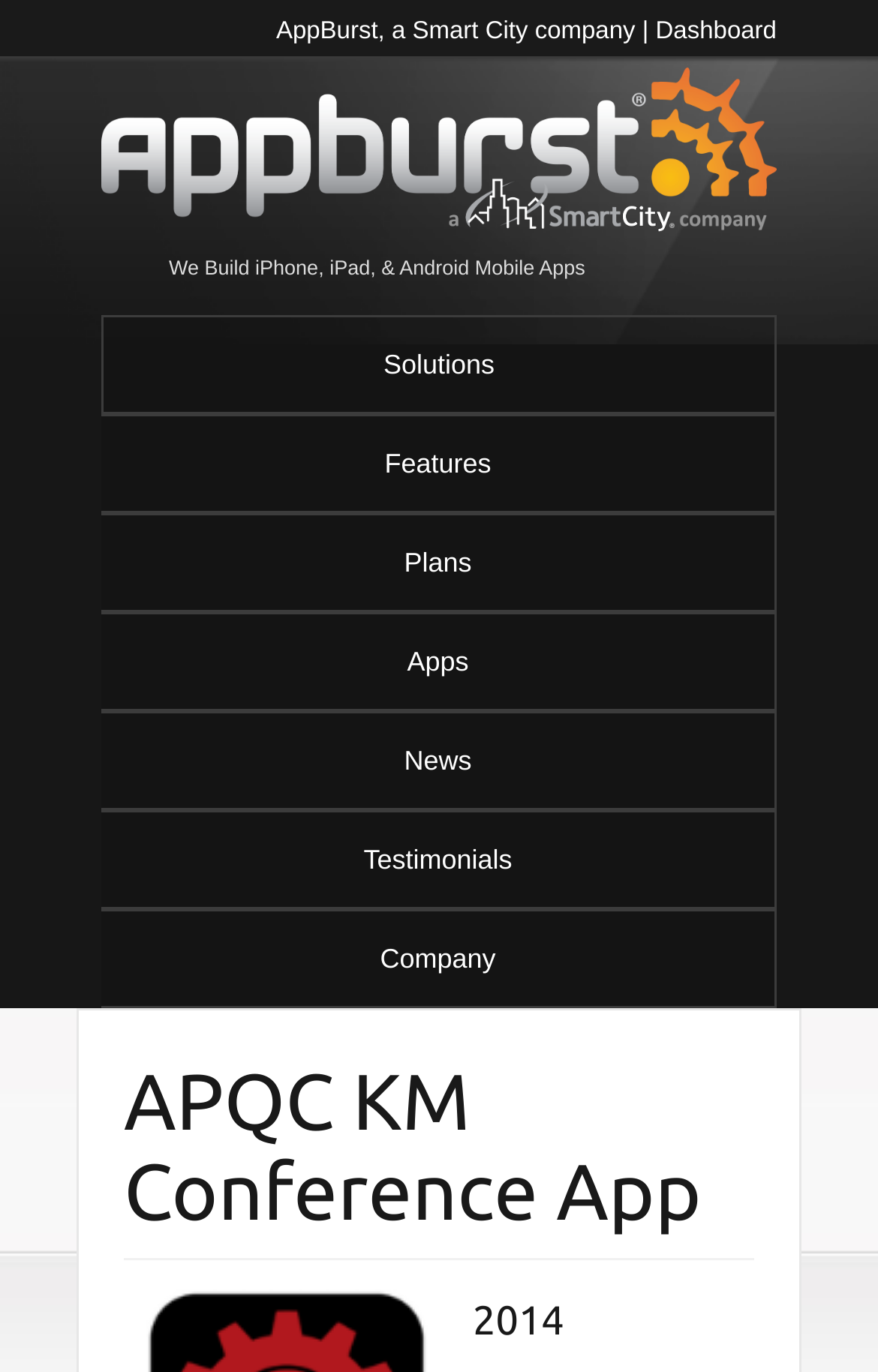Provide the bounding box coordinates, formatted as (top-left x, top-left y, bottom-right x, bottom-right y), with all values being floating point numbers between 0 and 1. Identify the bounding box of the UI element that matches the description: AppBurst, a Smart City company

[0.314, 0.013, 0.724, 0.033]